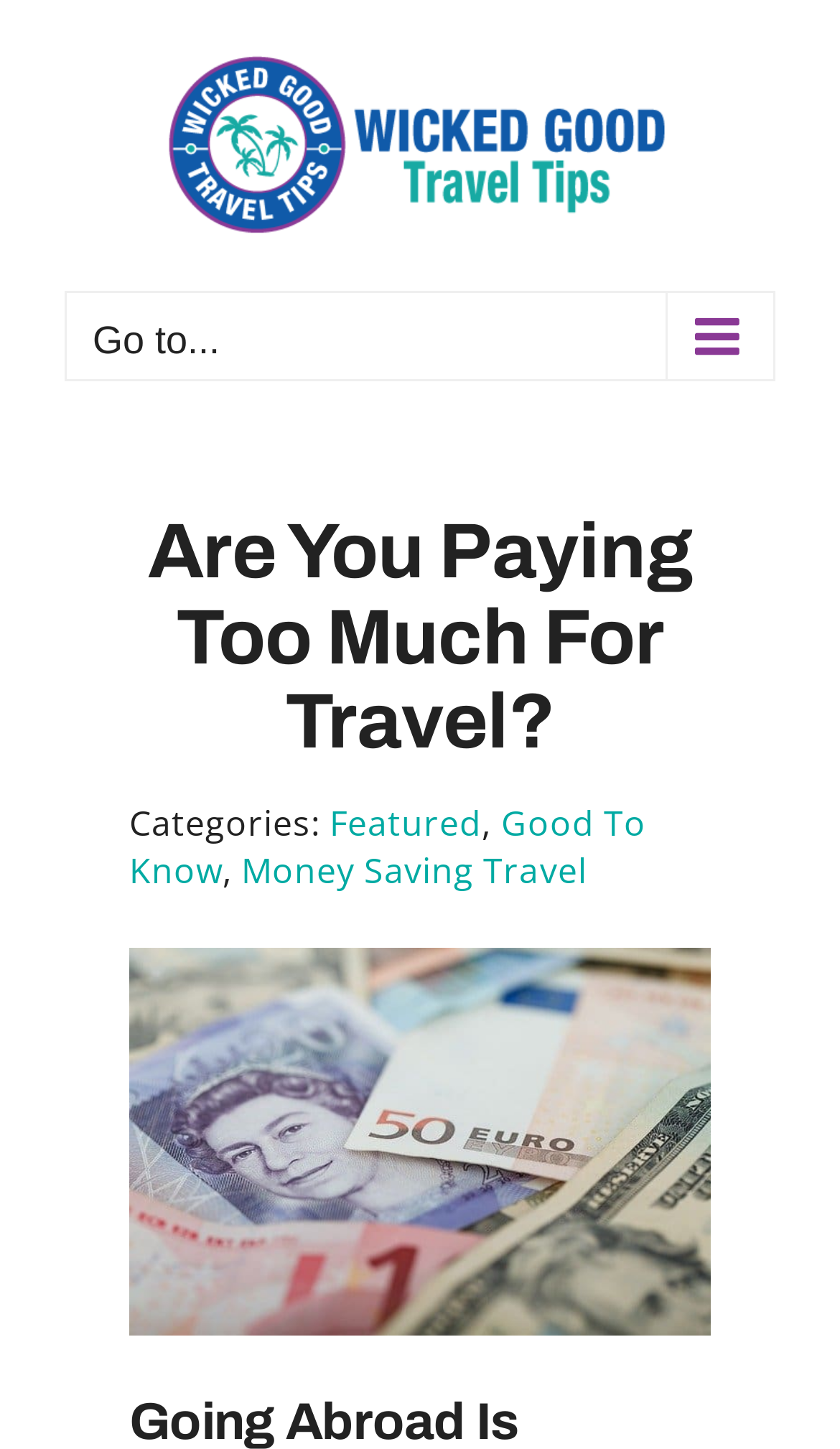Please give a short response to the question using one word or a phrase:
How many categories are listed on this webpage?

3